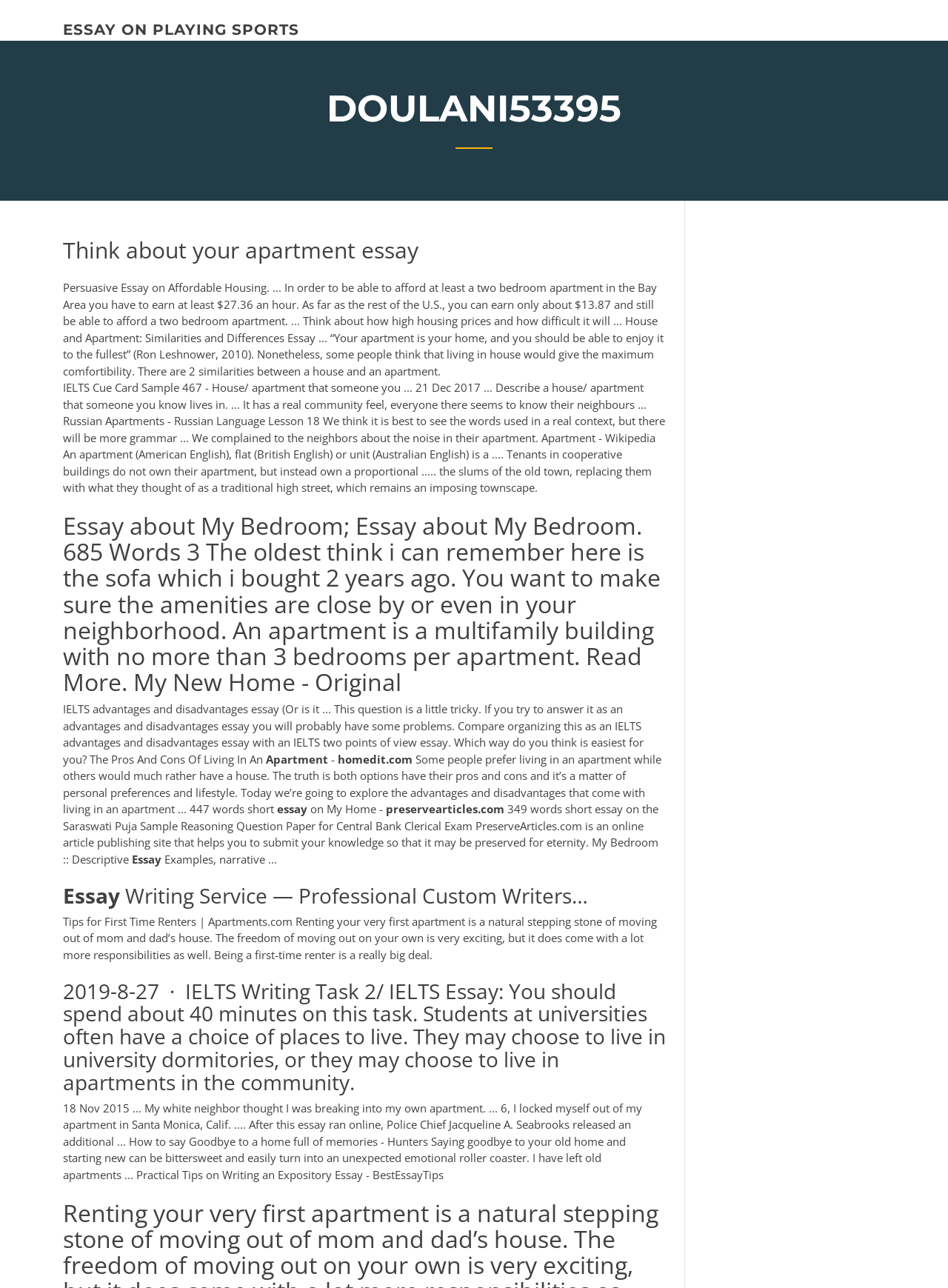How many essays are mentioned on the webpage?
From the image, provide a succinct answer in one word or a short phrase.

At least 7